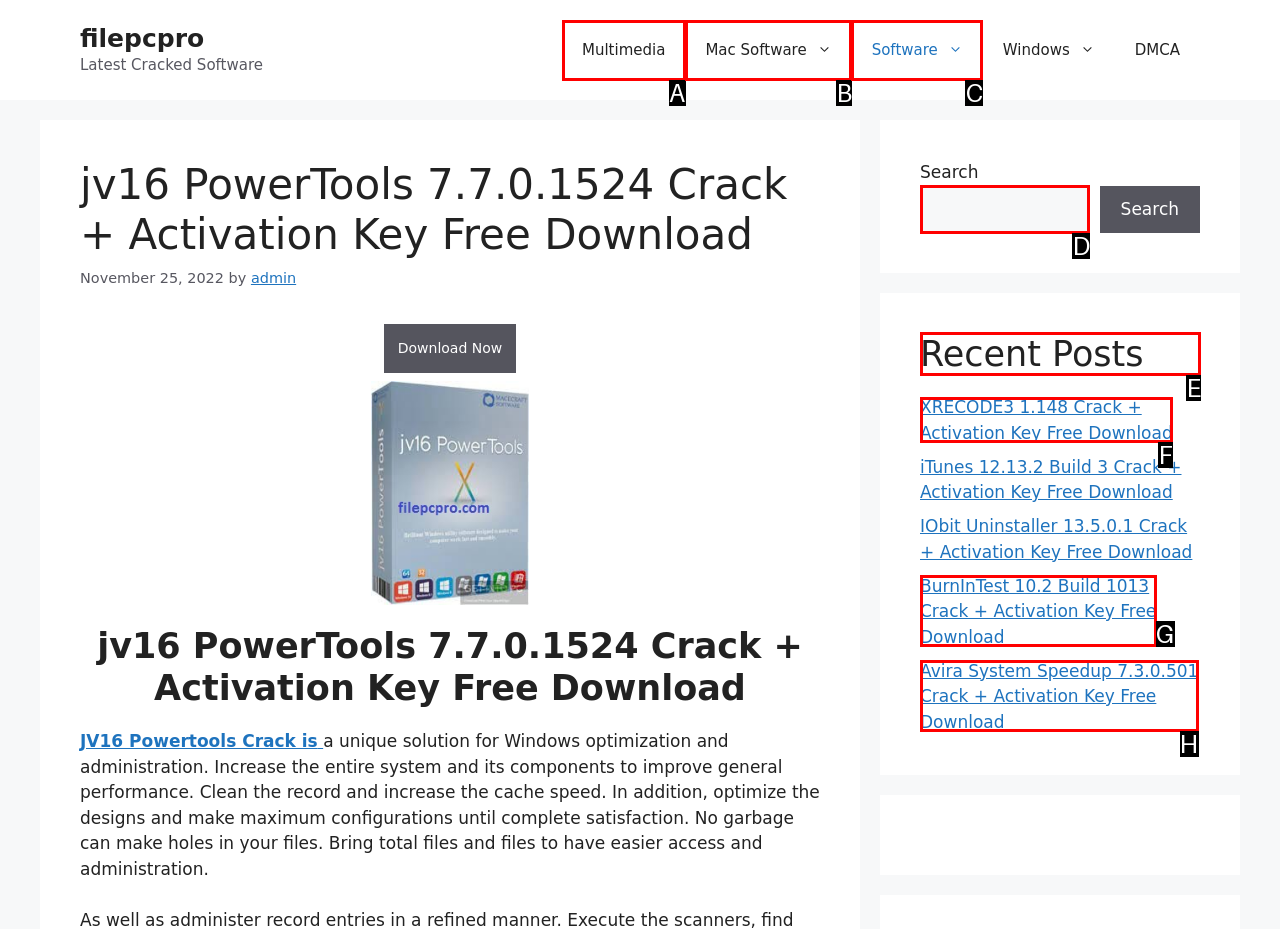From the given options, tell me which letter should be clicked to complete this task: Read the 'Recent Posts'
Answer with the letter only.

E